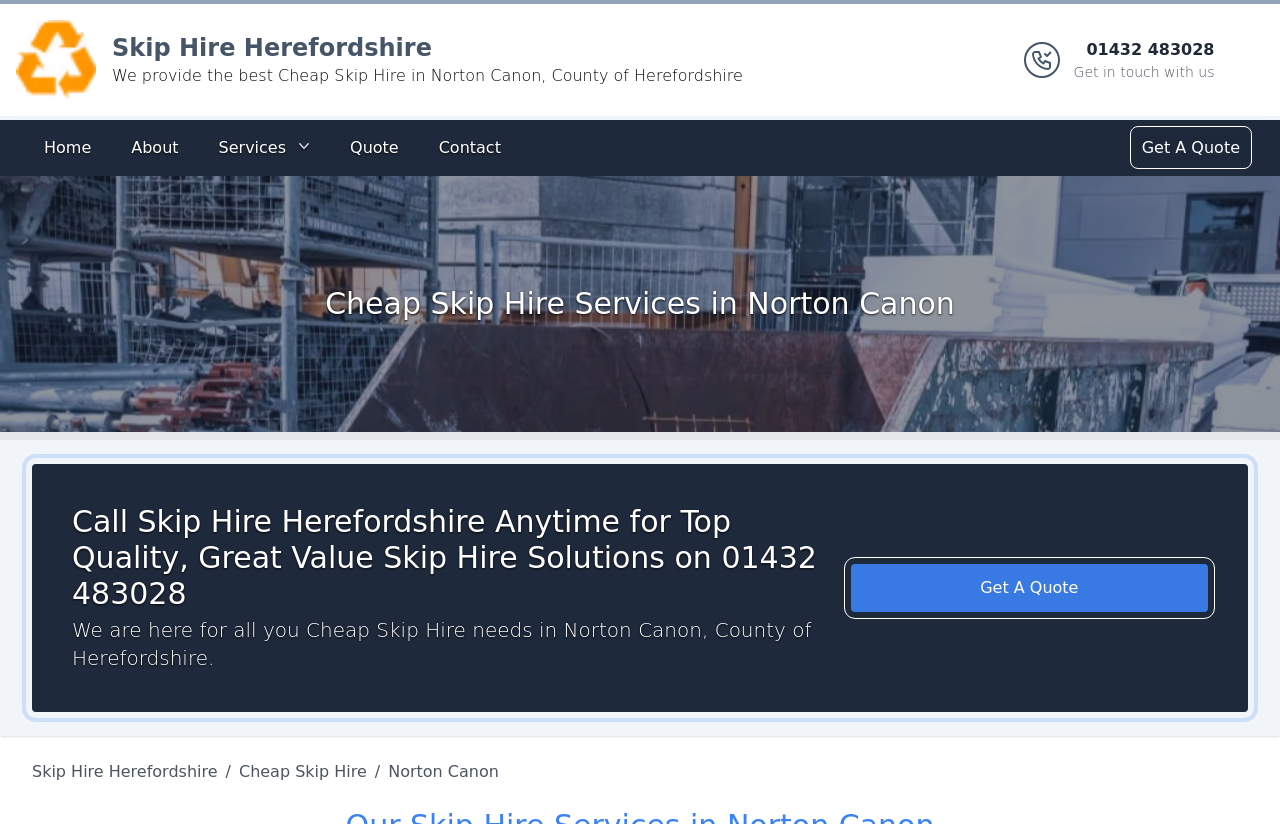Illustrate the webpage's structure and main components comprehensively.

This webpage is about Cheap Skip Hire services in Norton Canon, County of Herefordshire, provided by Skip Hire Herefordshire. At the top, there is a banner with the company's logo and name, along with a brief description of their services. Below the banner, there is a phone number, 01432 483028, to get in touch with them.

The main content of the page is divided into two sections. The top section has a large image that spans the entire width of the page, with a heading that reads "Cheap Skip Hire Services in Norton Canon" above it. The image likely shows a skip hire service in action.

Below the image, there is a heading that encourages visitors to call Skip Hire Herefordshire for top-quality skip hire solutions, along with a brief description of their services. There is also a call-to-action button to get a quote.

The navigation menu is located at the top of the page, with links to the home page, about page, services, quote, and contact page. There is also a link to get a quote at the top right corner of the page.

At the bottom of the page, there are links to Skip Hire Herefordshire, Cheap Skip Hire, and Norton Canon, which may be related to the services provided or the location served.